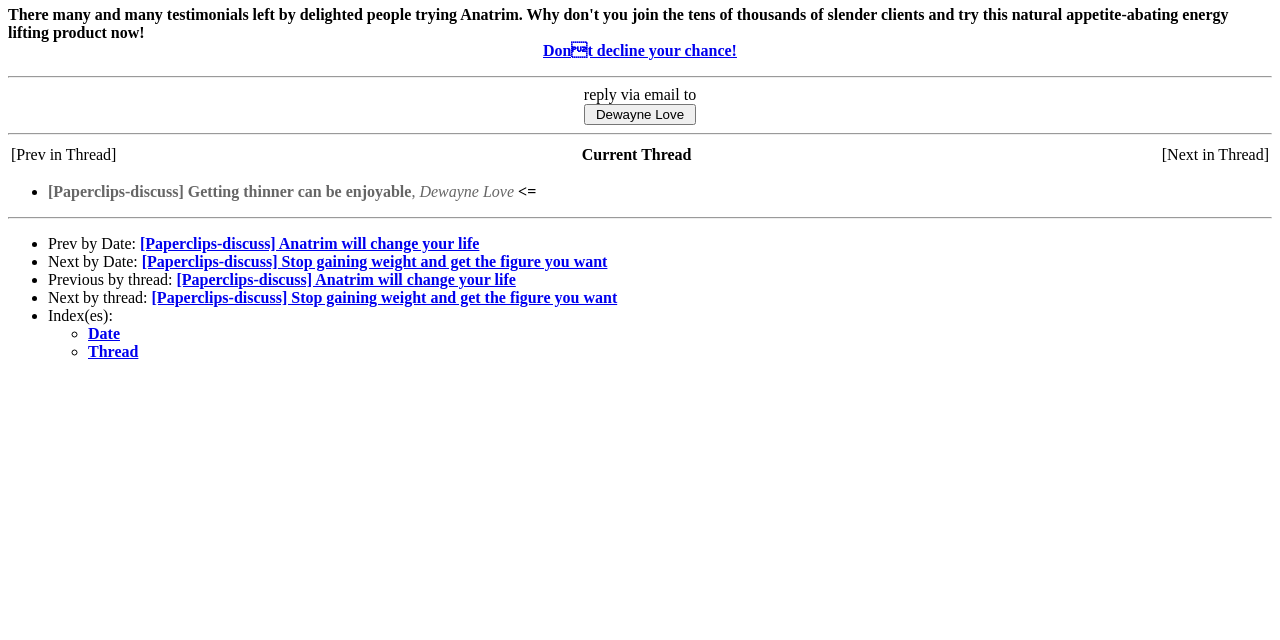Given the description "aria-label="Facebook"", provide the bounding box coordinates of the corresponding UI element.

None